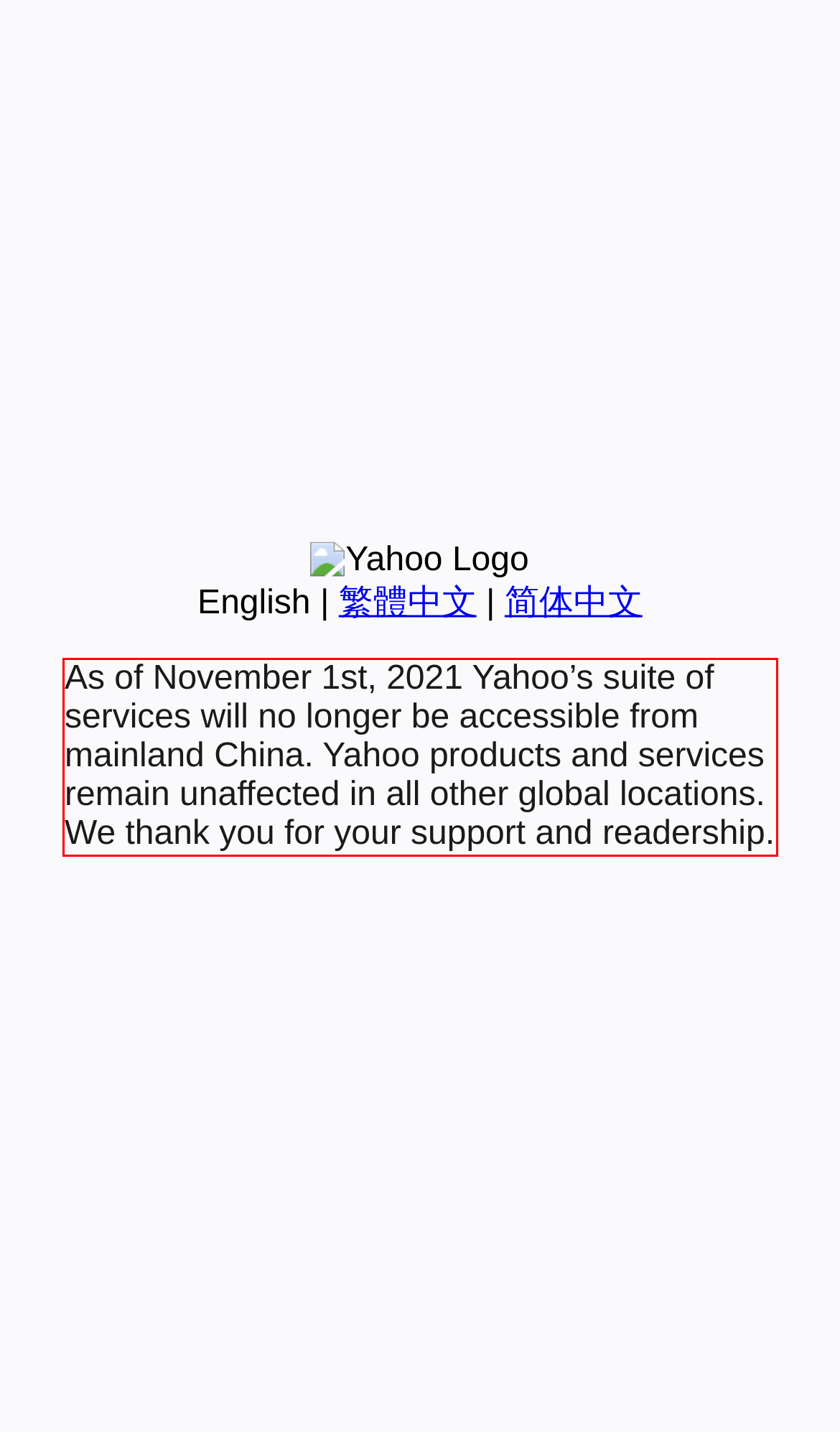Locate the red bounding box in the provided webpage screenshot and use OCR to determine the text content inside it.

As of November 1st, 2021 Yahoo’s suite of services will no longer be accessible from mainland China. Yahoo products and services remain unaffected in all other global locations. We thank you for your support and readership.